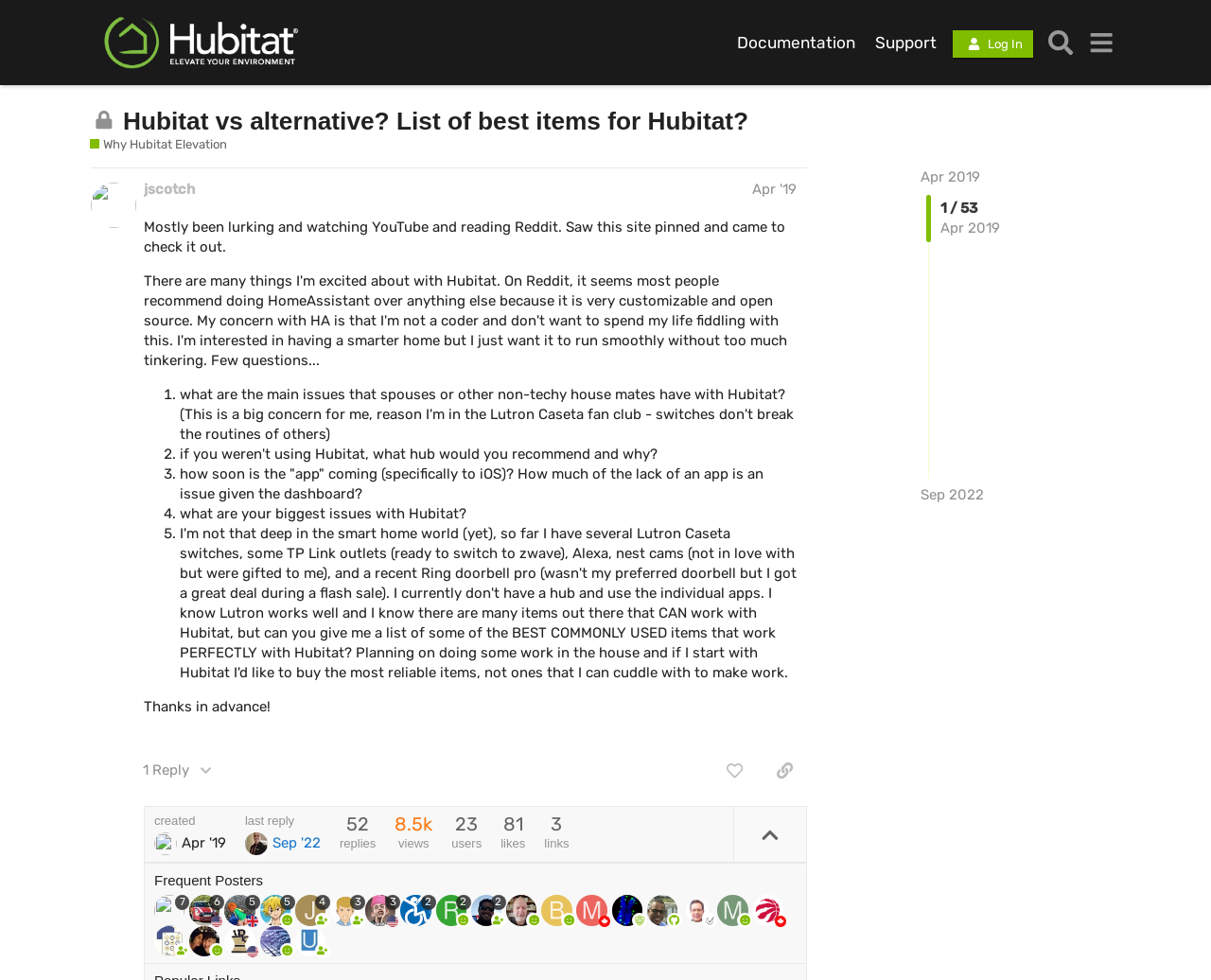Answer the following query with a single word or phrase:
What is the name of the second frequent poster?

corerootedxb